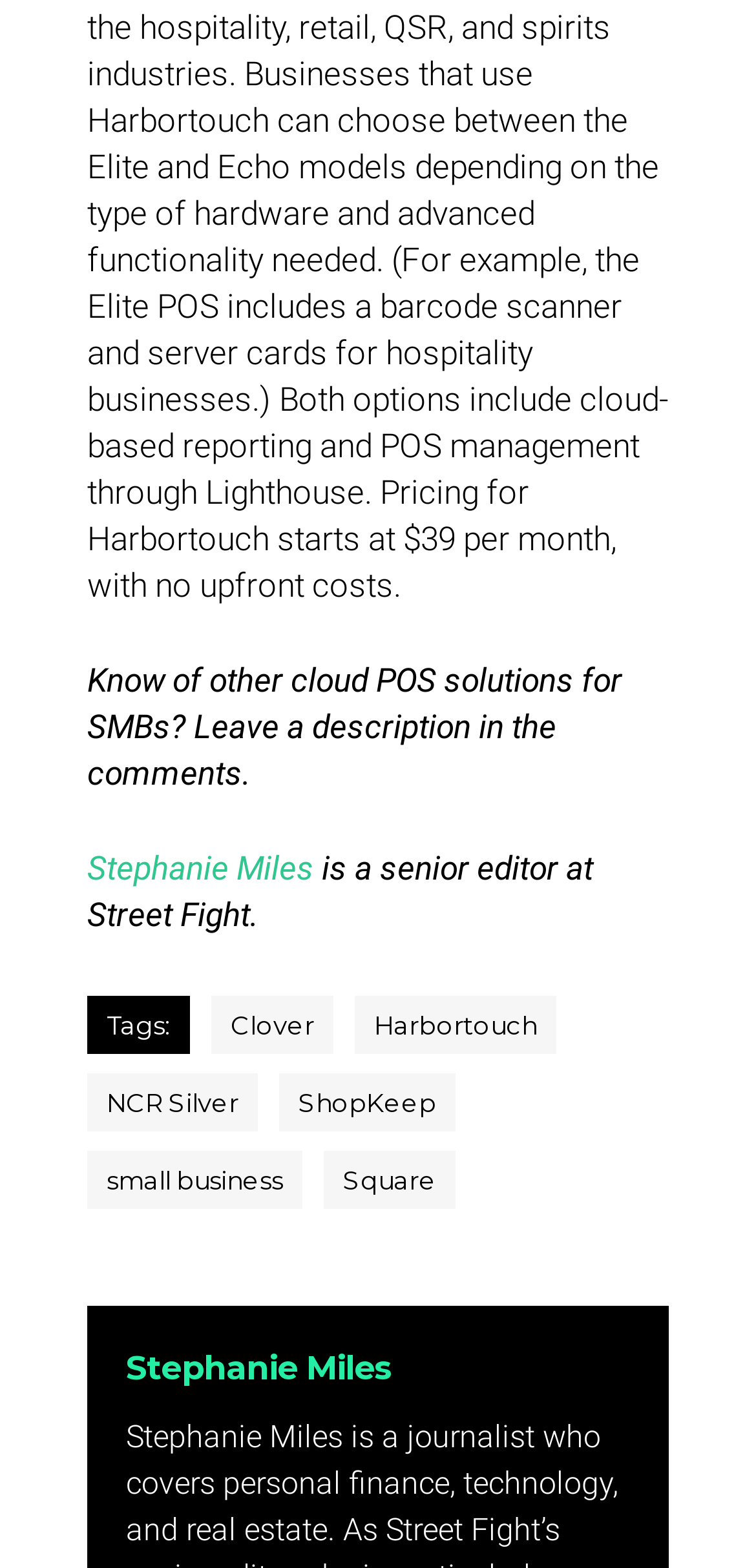Could you indicate the bounding box coordinates of the region to click in order to complete this instruction: "Explore the features of NCR Silver".

[0.115, 0.685, 0.341, 0.722]